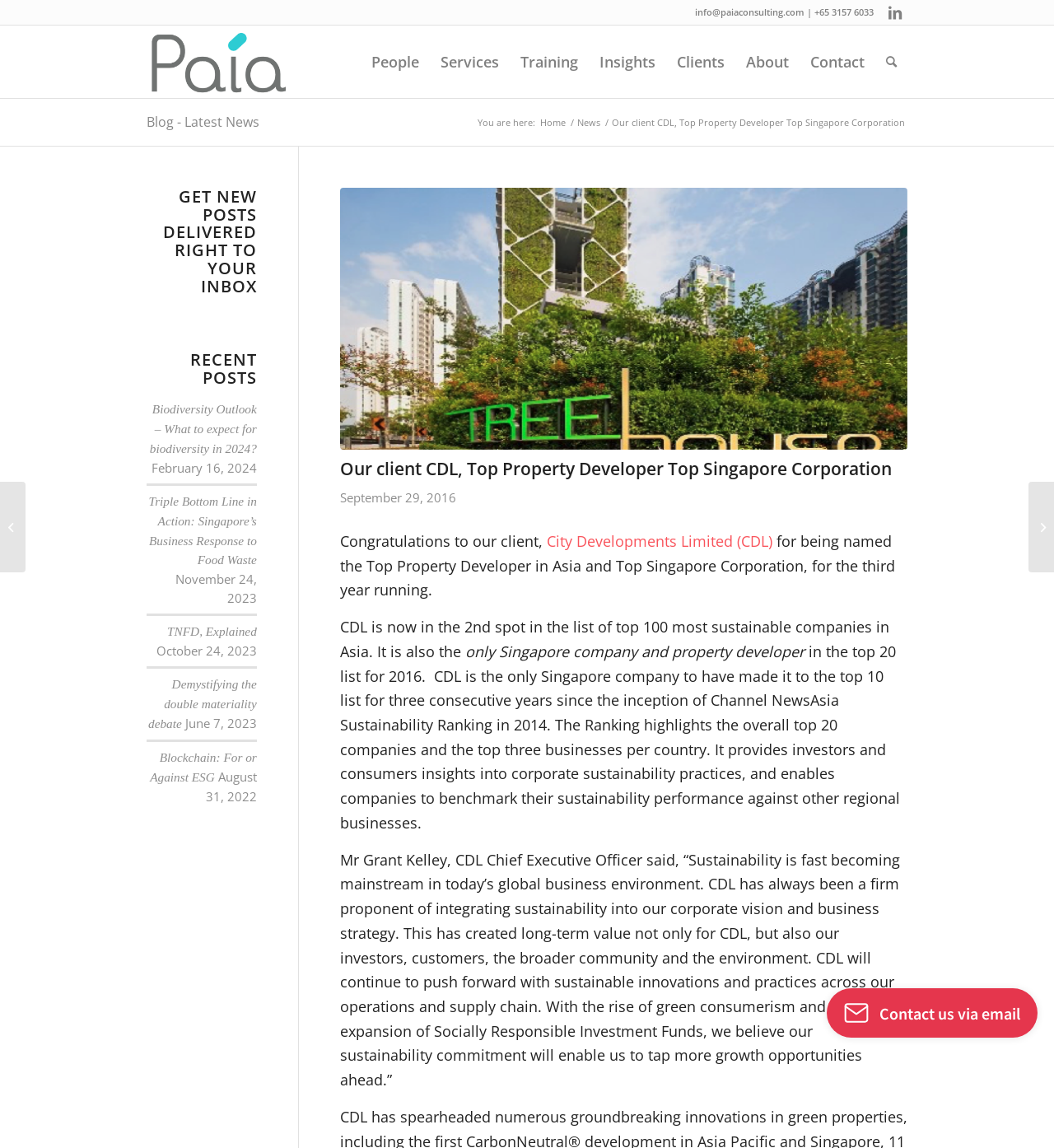Calculate the bounding box coordinates for the UI element based on the following description: "title="cdl asia top property developer"". Ensure the coordinates are four float numbers between 0 and 1, i.e., [left, top, right, bottom].

[0.323, 0.163, 0.861, 0.391]